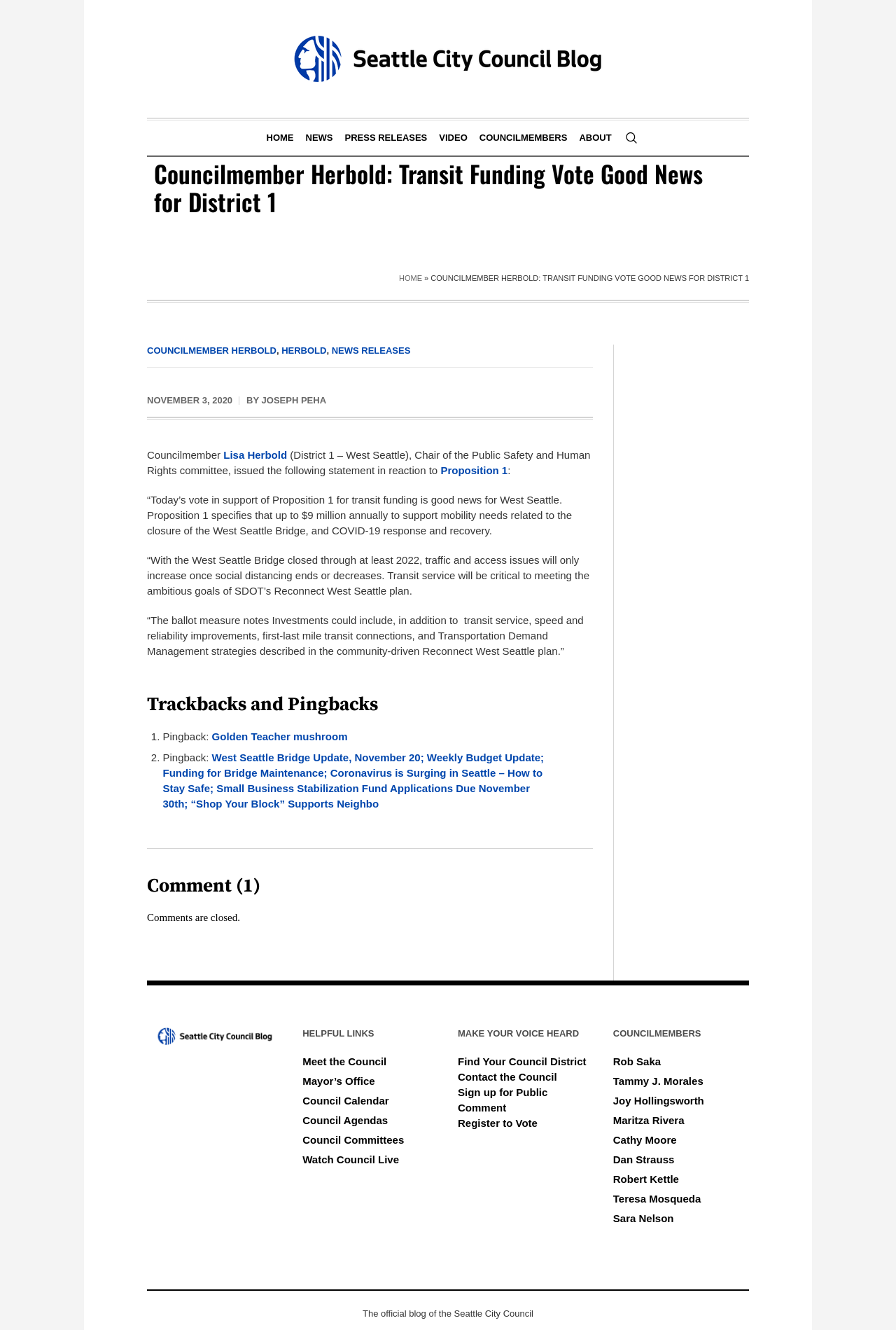Extract the main headline from the webpage and generate its text.

Councilmember Herbold: Transit Funding Vote Good News for District 1